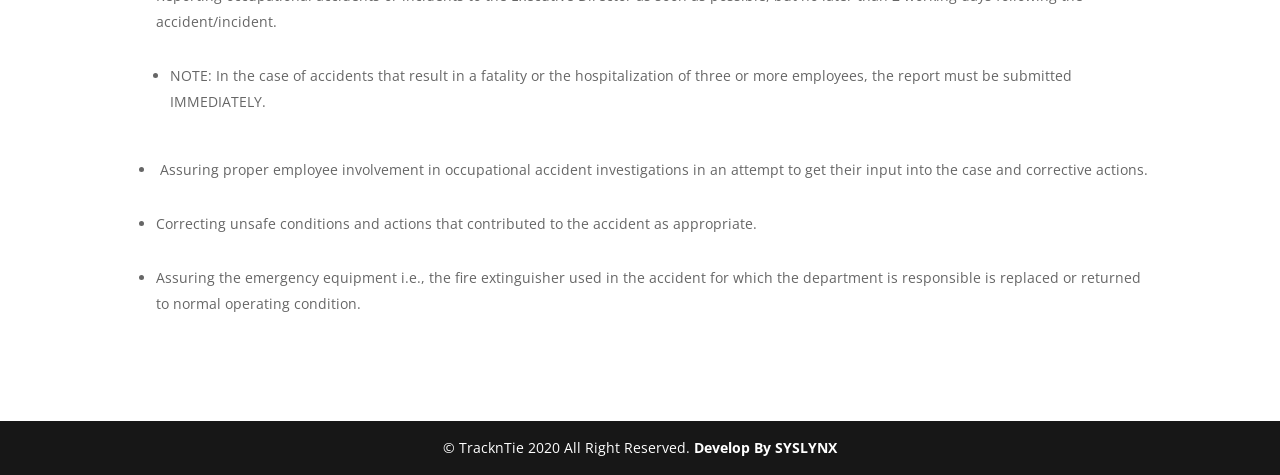From the image, can you give a detailed response to the question below:
What is the name of the company that developed the website?

The webpage has a link at the bottom that says 'Develop By SYSLYNX', indicating that SYSLYNX is the company that developed the website.